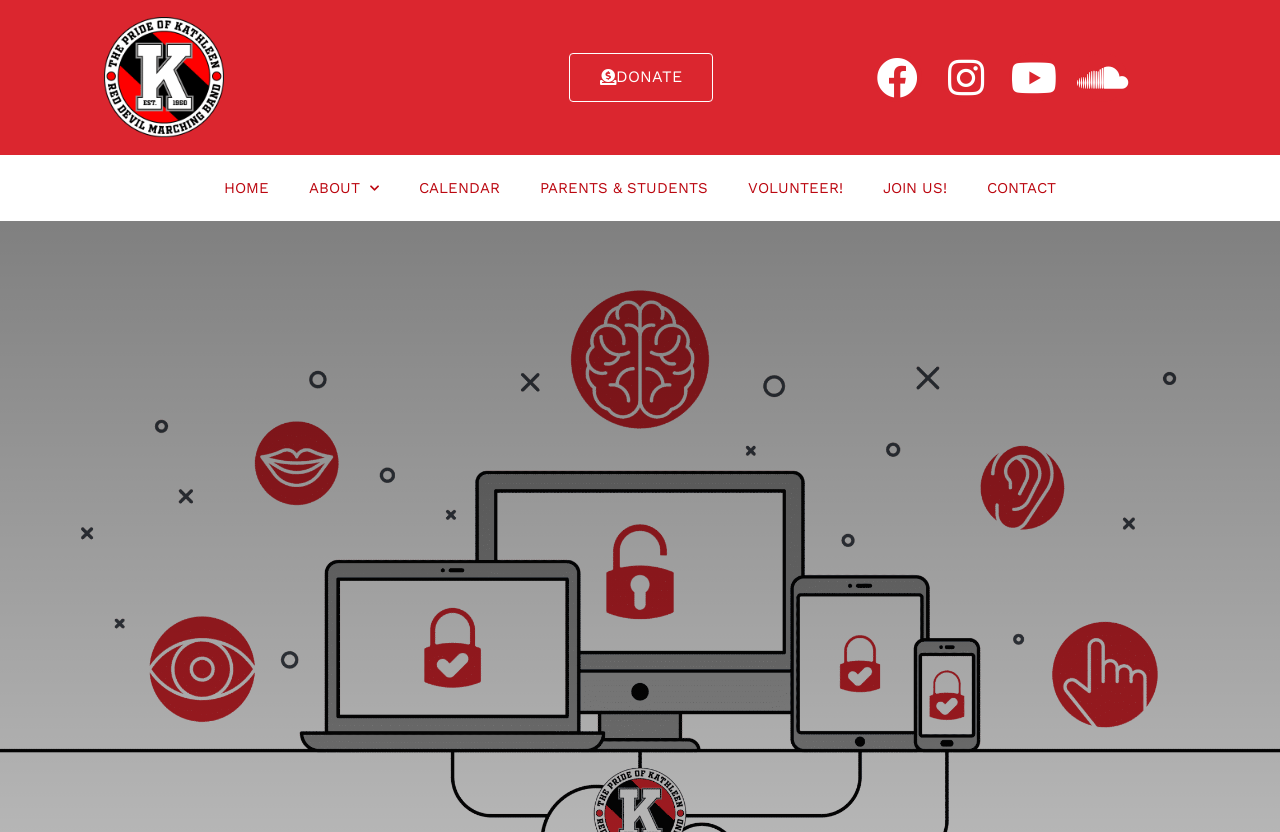What is the second menu item?
Using the image, answer in one word or phrase.

ABOUT